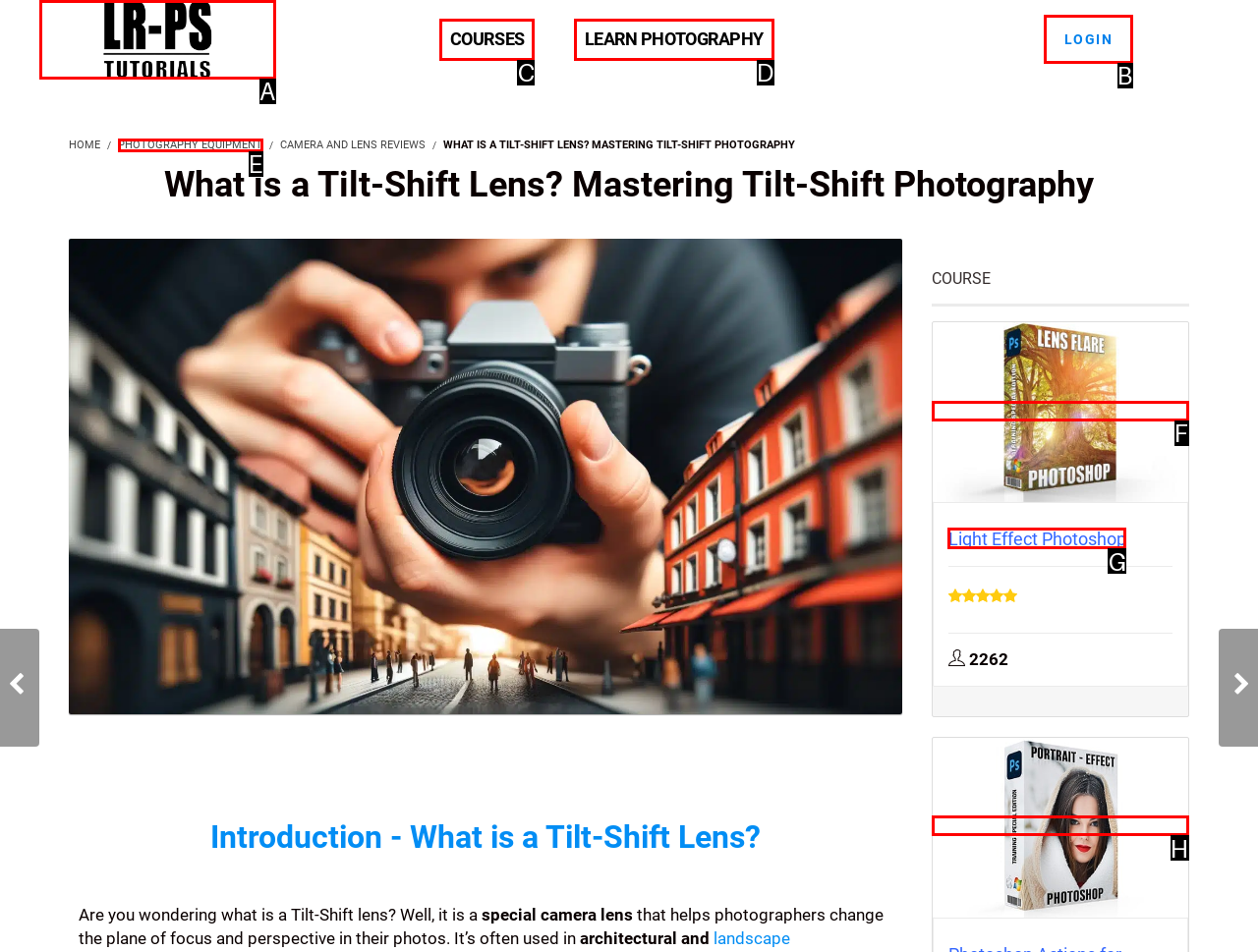Select the option that corresponds to the description: Light Effect Photoshop
Respond with the letter of the matching choice from the options provided.

G